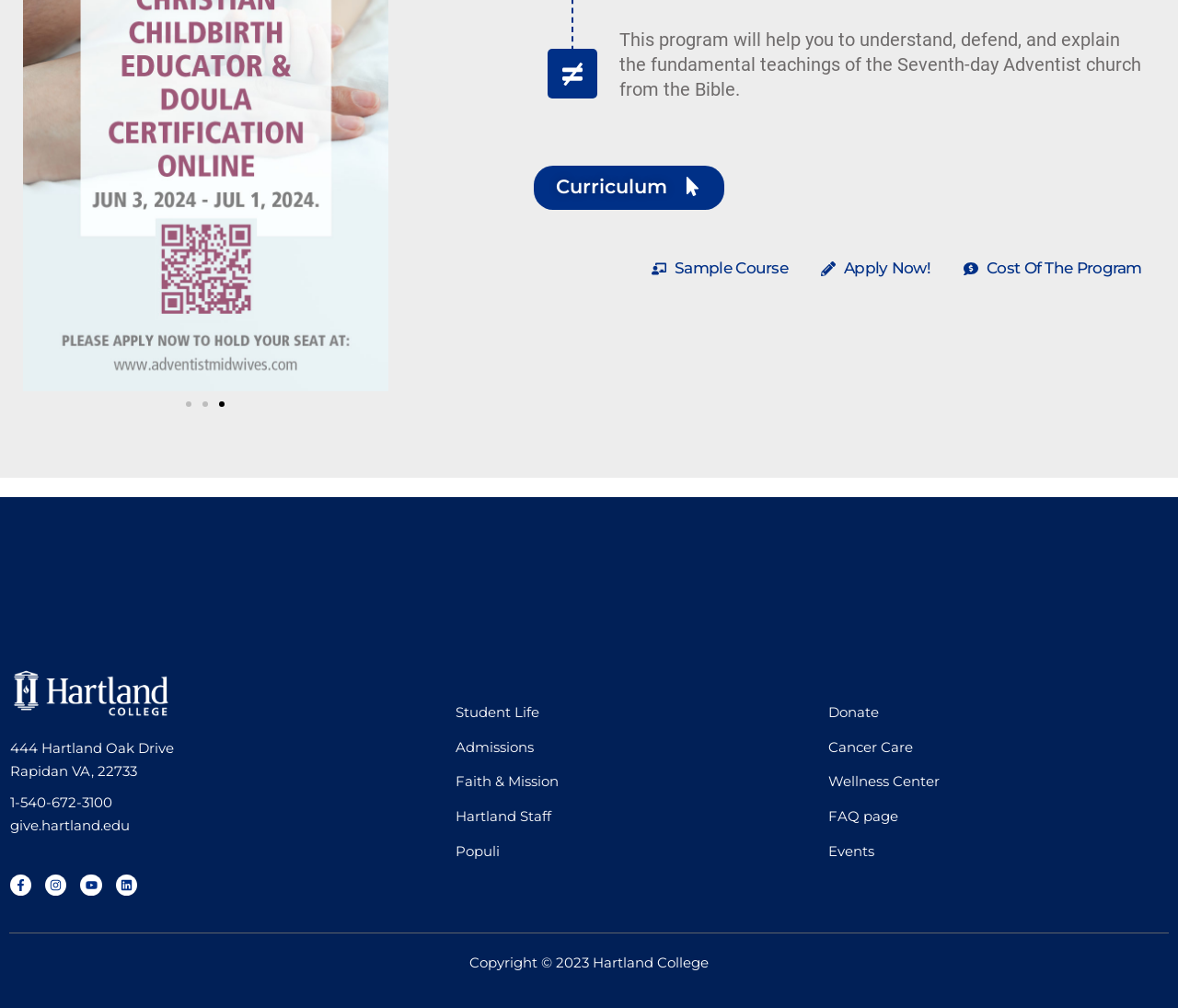Provide a short answer to the following question with just one word or phrase: What can be done on this website?

Apply, learn about program, donate